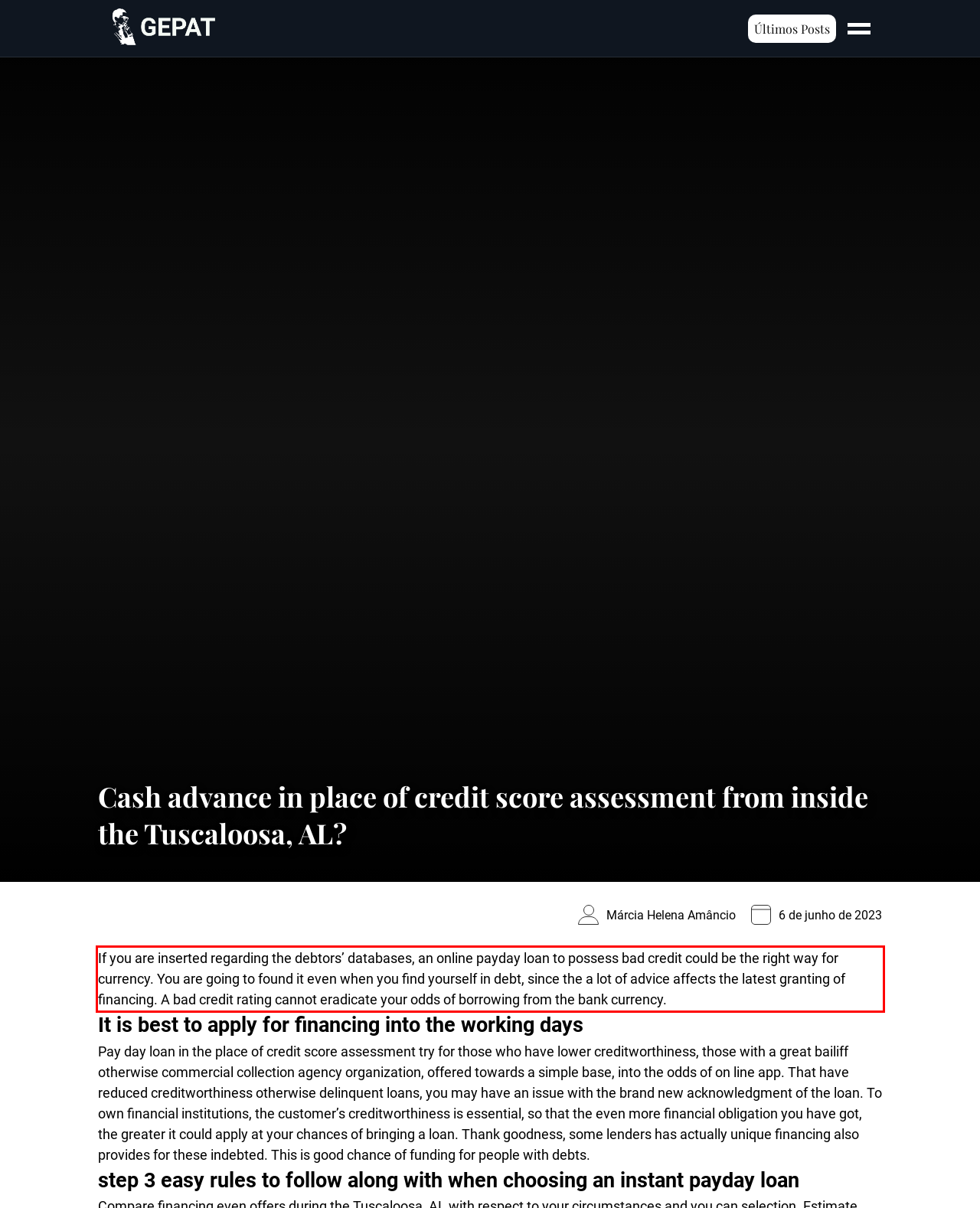Within the screenshot of the webpage, locate the red bounding box and use OCR to identify and provide the text content inside it.

If you are inserted regarding the debtors’ databases, an online payday loan to possess bad credit could be the right way for currency. You are going to found it even when you find yourself in debt, since the a lot of advice affects the latest granting of financing. A bad credit rating cannot eradicate your odds of borrowing from the bank currency.